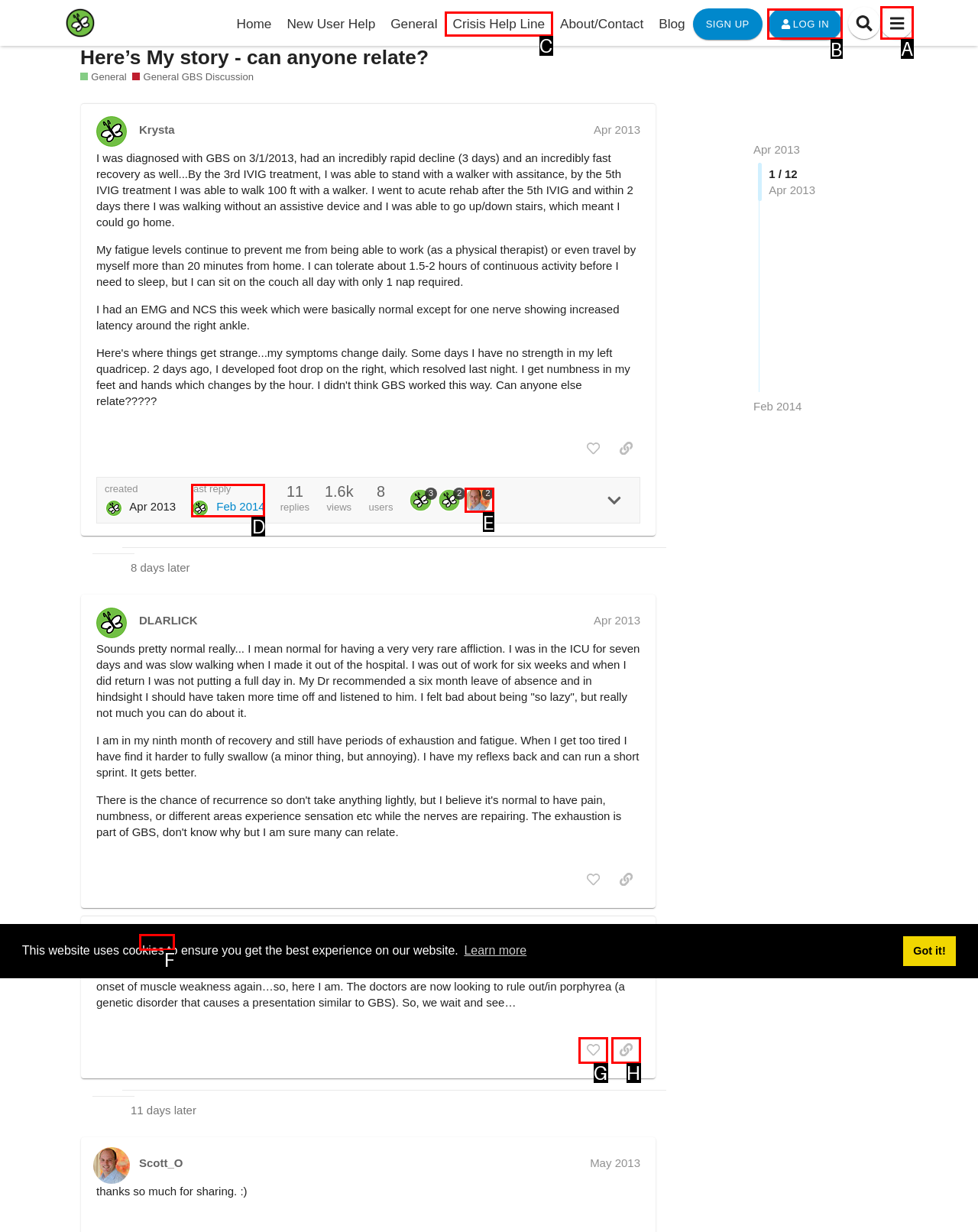Identify the correct UI element to click to achieve the task: Click the 'LOG IN' button.
Answer with the letter of the appropriate option from the choices given.

B